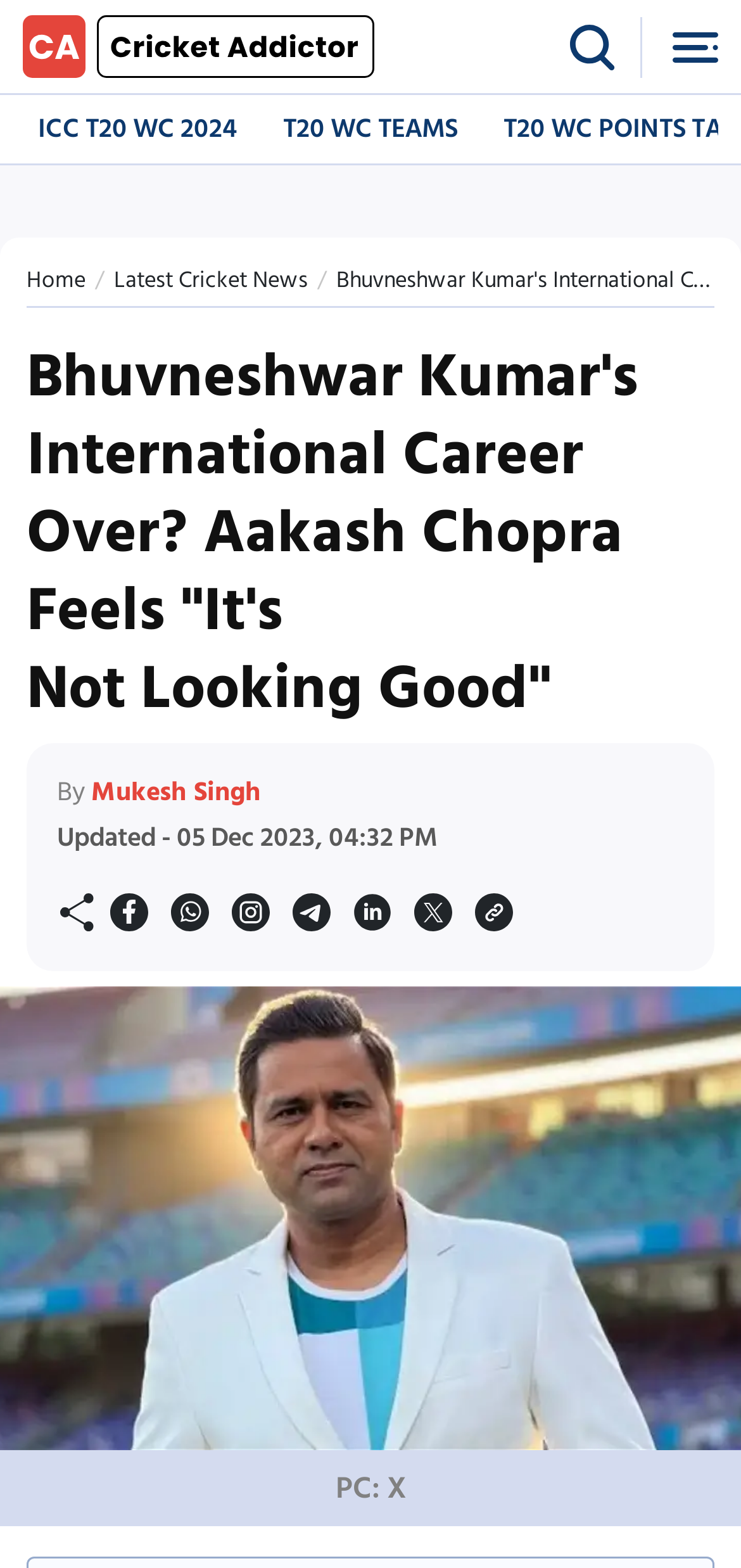What is the category of the news article?
From the image, respond with a single word or phrase.

Latest Cricket News